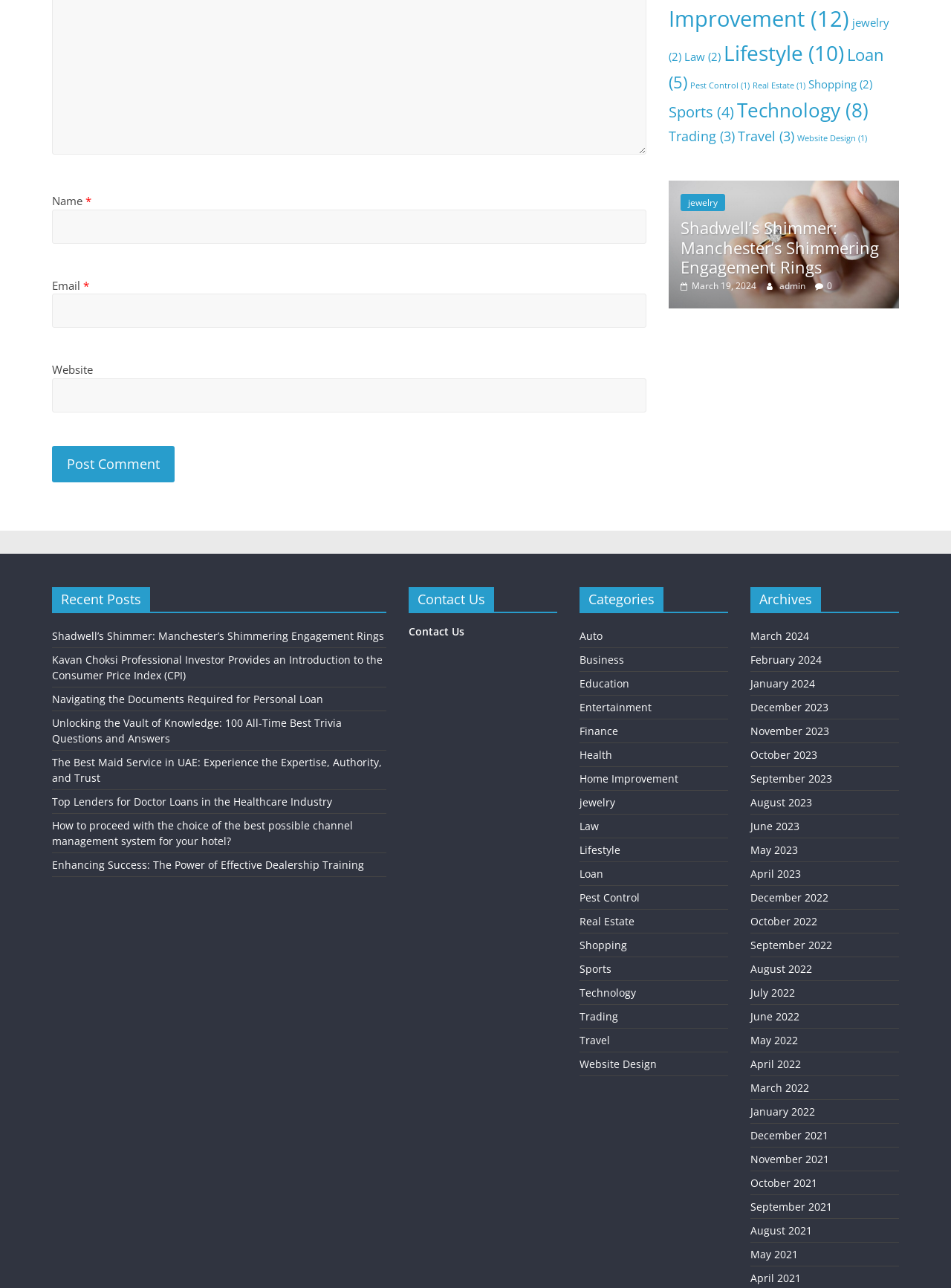What is the purpose of the form at the top of the page?
From the image, respond with a single word or phrase.

Post a comment